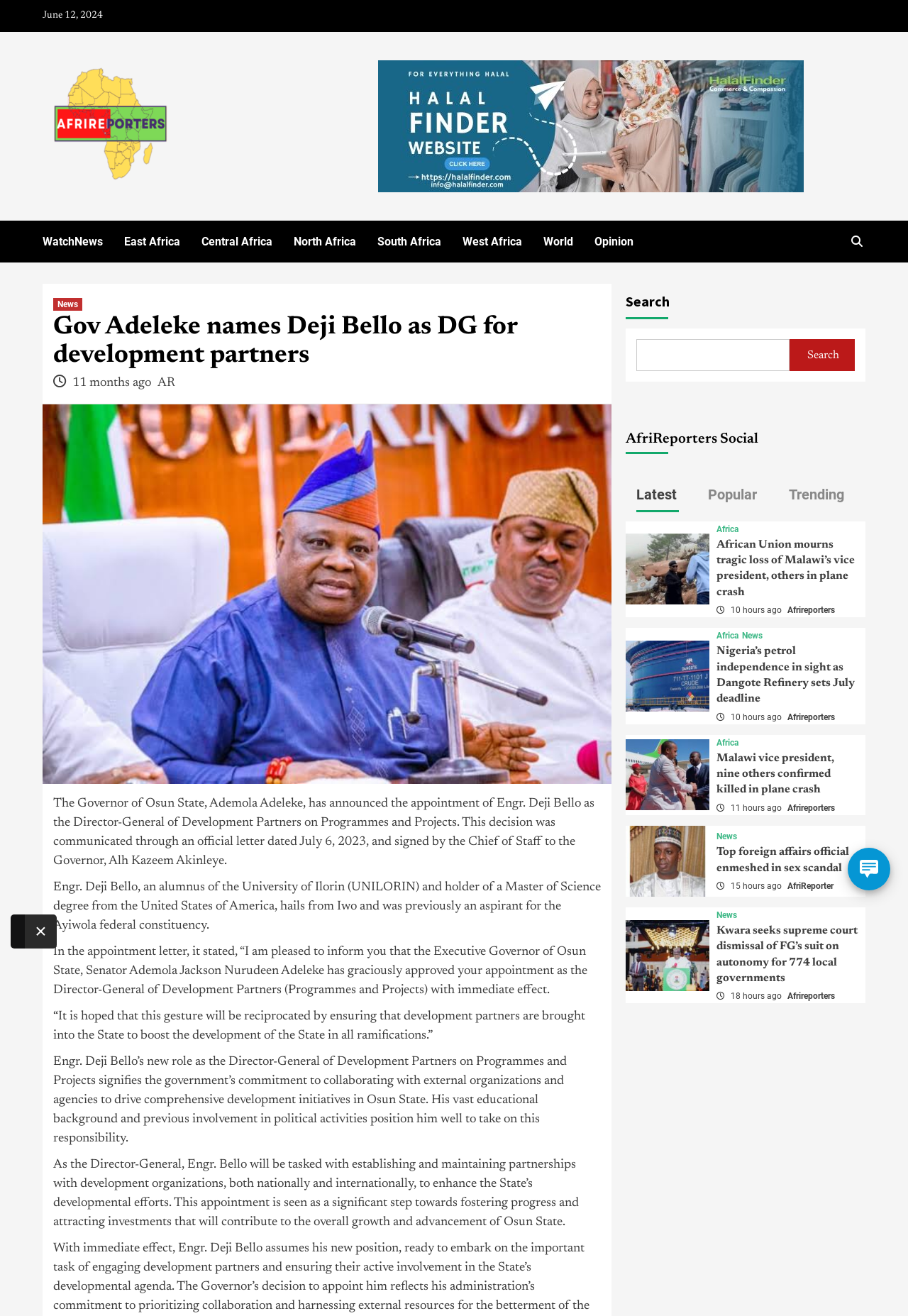Find the bounding box coordinates for the element that must be clicked to complete the instruction: "Click on Sustainability". The coordinates should be four float numbers between 0 and 1, indicated as [left, top, right, bottom].

None